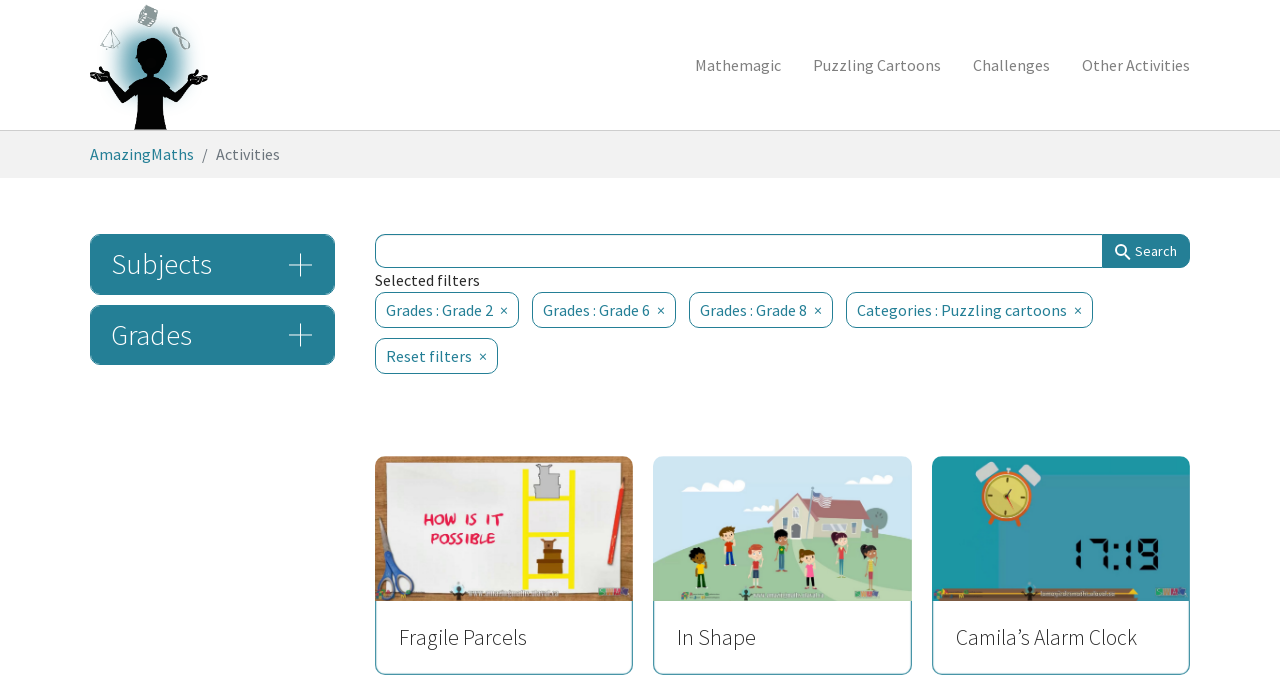What is the name of the activity with the heading 'Fragile Parcels'?
Please give a detailed and elaborate answer to the question based on the image.

The activity with the heading 'Fragile Parcels' is a link element located in the middle of the webpage with a bounding box of [0.293, 0.675, 0.495, 0.999]. It has a heading element with the text 'Fragile Parcels' located at [0.312, 0.925, 0.412, 0.963].